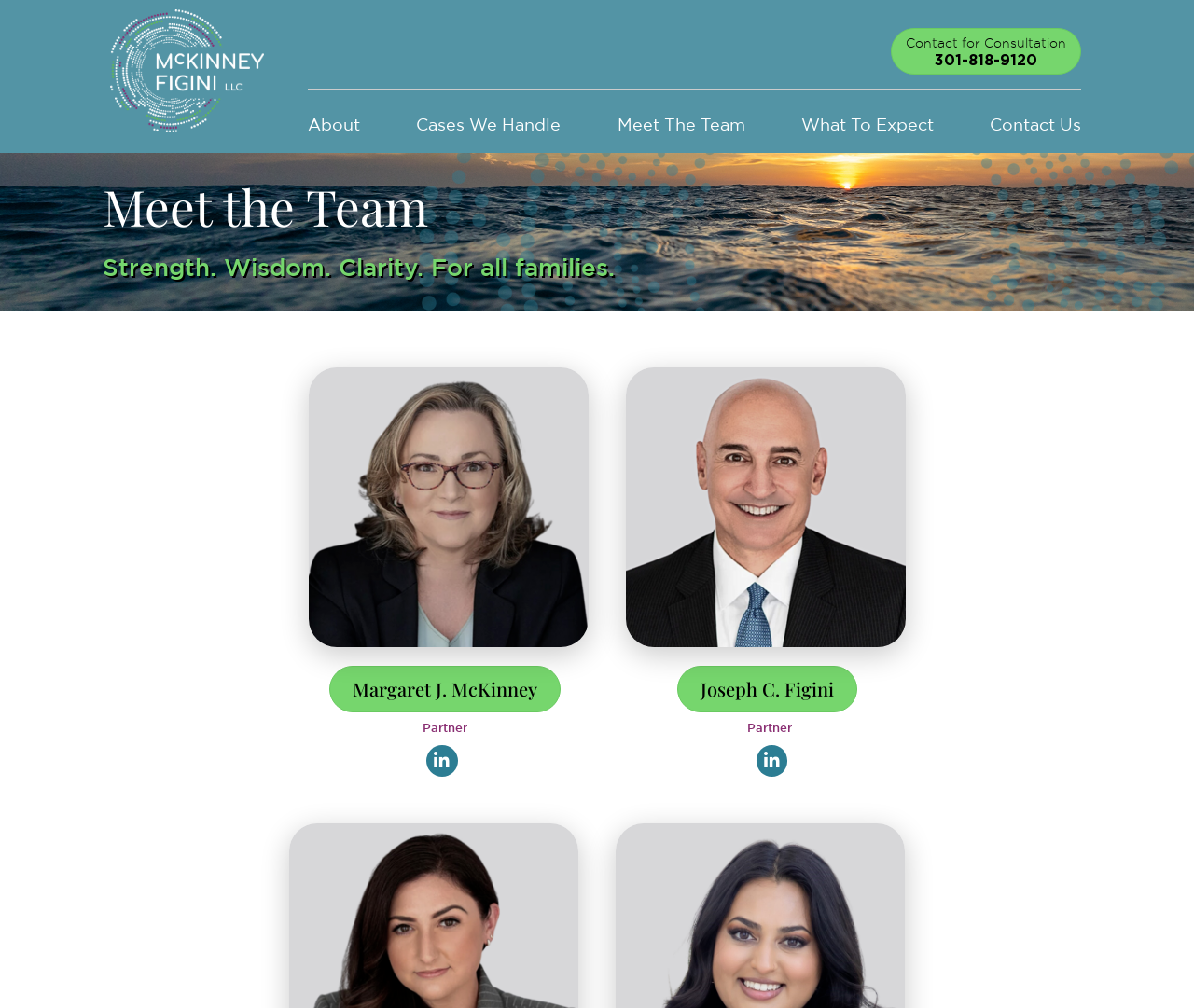Please provide a detailed answer to the question below based on the screenshot: 
What is the tagline of the law firm?

The tagline of the law firm can be found below the heading 'Meet the Team', which says 'Strength. Wisdom. Clarity. For all families.' This suggests that the law firm values these qualities and serves all families.